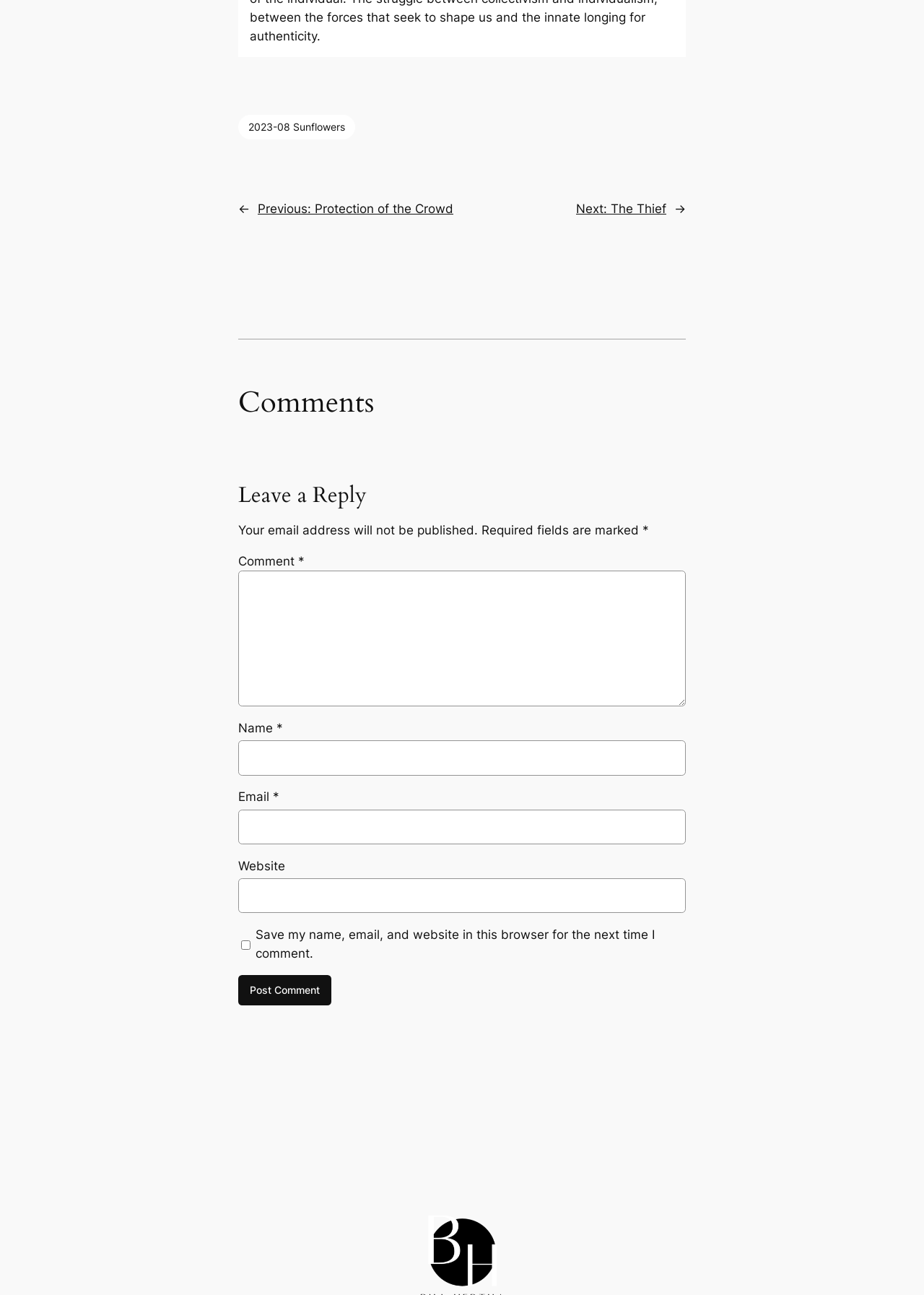Using the description: "parent_node: Website name="url"", identify the bounding box of the corresponding UI element in the screenshot.

[0.258, 0.678, 0.742, 0.705]